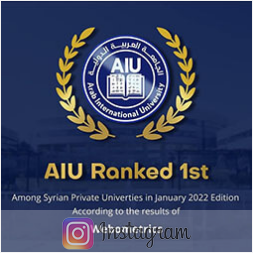What does the book in the AIU logo symbolize?
Analyze the image and provide a thorough answer to the question.

The caption explains that the book in the AIU logo 'symbolizing knowledge and education', implying that the university values and prioritizes the pursuit of knowledge and education.